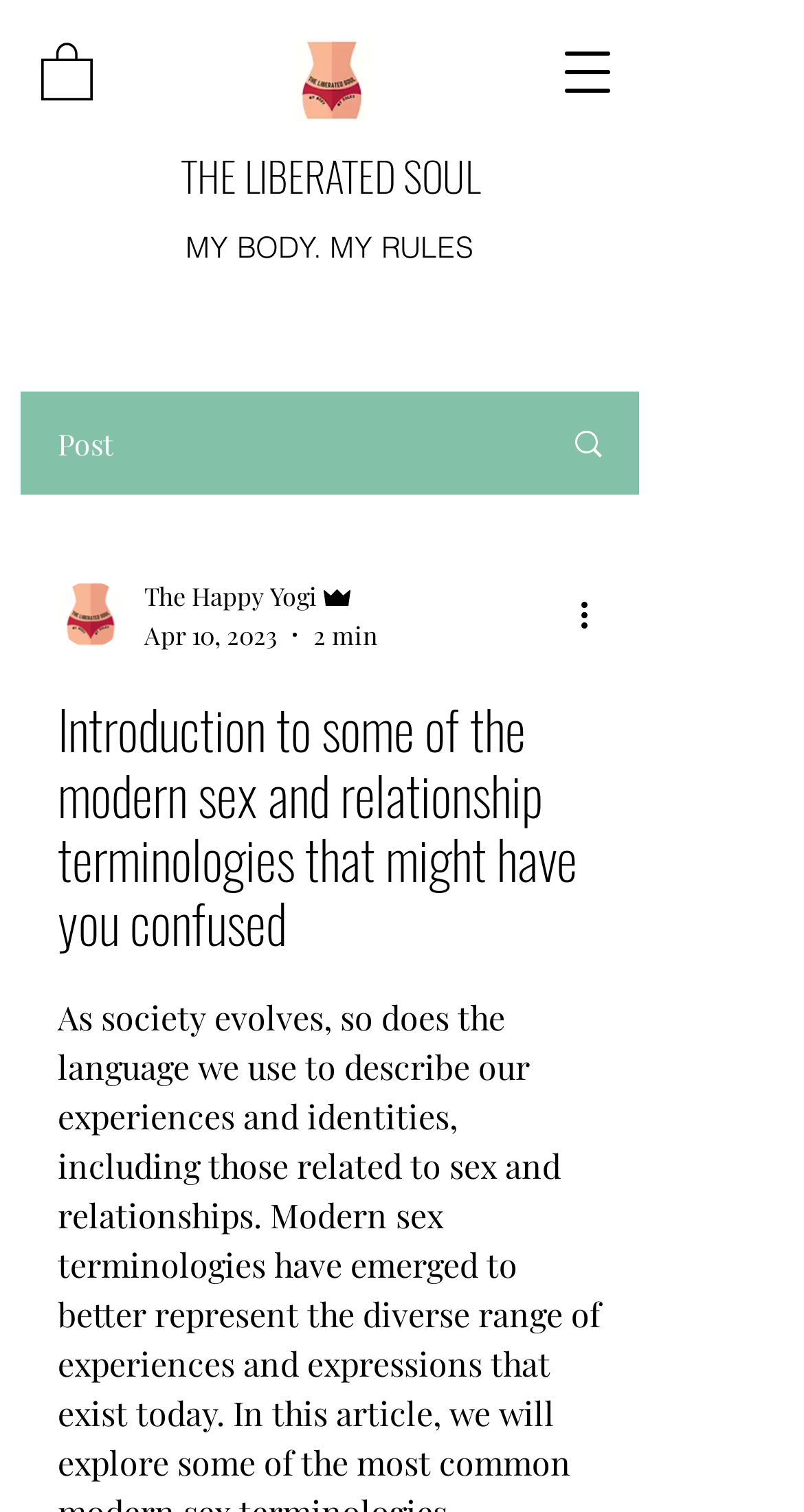Using the provided element description, identify the bounding box coordinates as (top-left x, top-left y, bottom-right x, bottom-right y). Ensure all values are between 0 and 1. Description: Cranford NJ

None